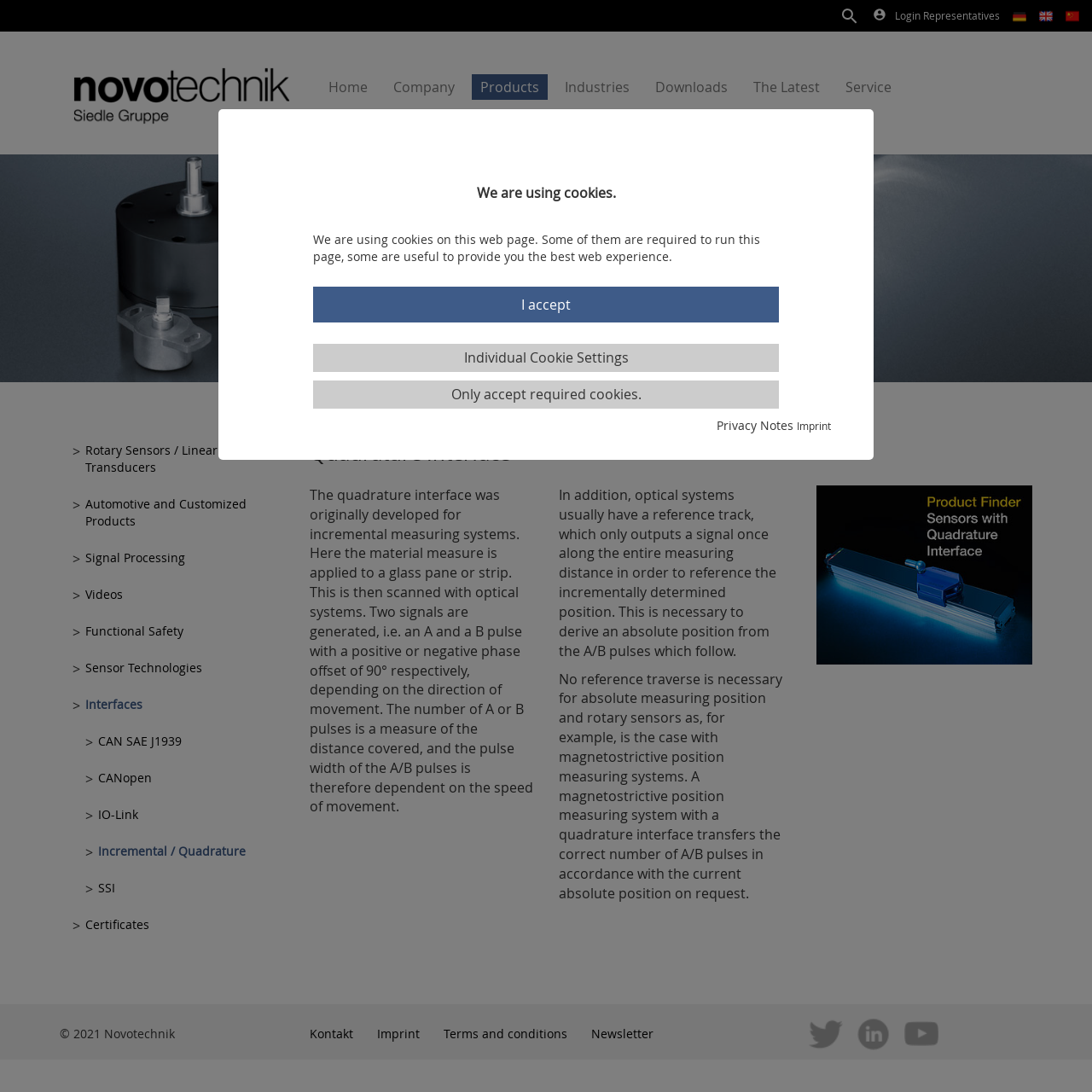Specify the bounding box coordinates of the element's region that should be clicked to achieve the following instruction: "Learn about Rotary Sensors / Linear Position Transducers". The bounding box coordinates consist of four float numbers between 0 and 1, in the format [left, top, right, bottom].

[0.078, 0.404, 0.26, 0.436]